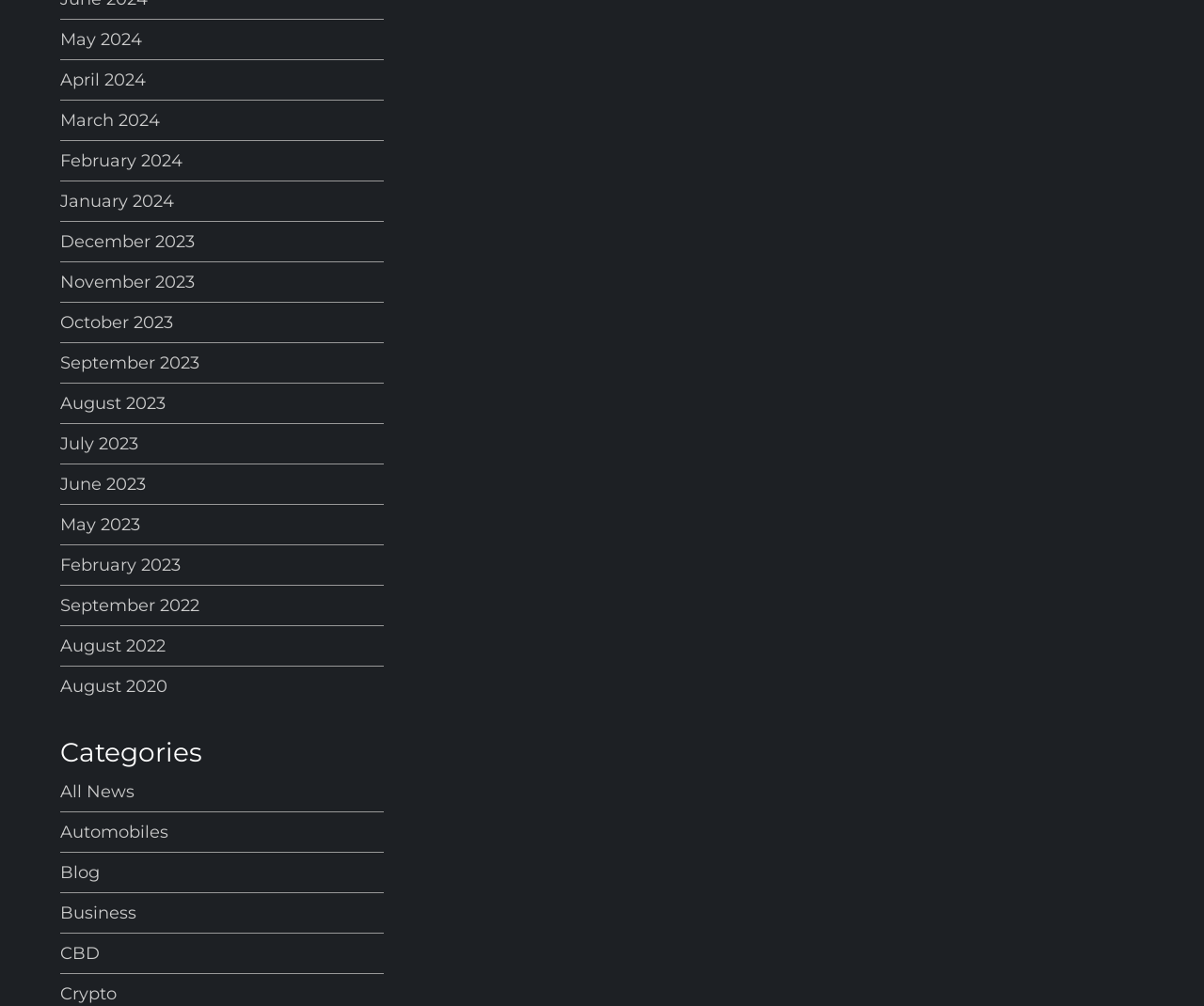Give a short answer using one word or phrase for the question:
What are the categories listed on the webpage?

All News, Automobiles, Blog, Business, CBD